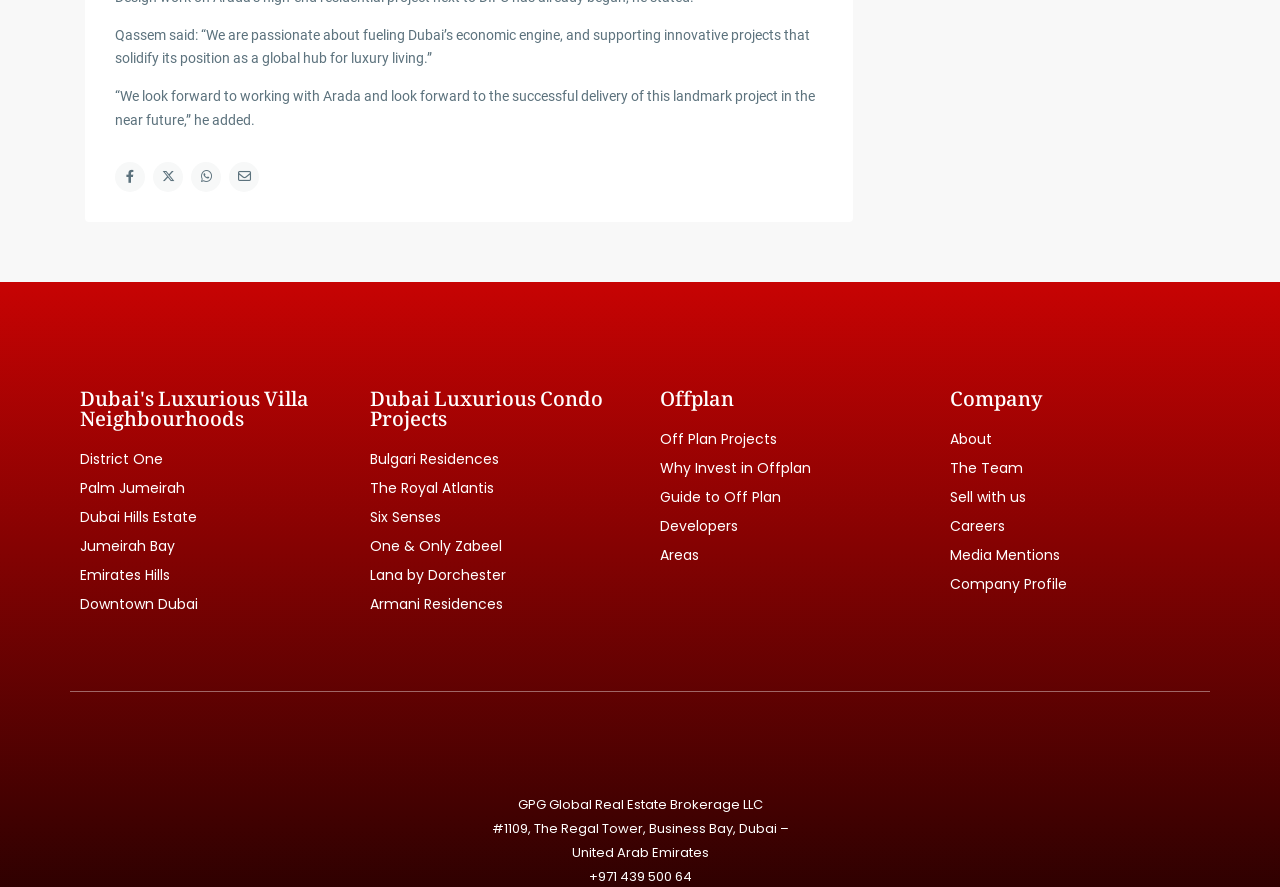Please find the bounding box coordinates of the element's region to be clicked to carry out this instruction: "View Bulgari Residences".

[0.289, 0.509, 0.484, 0.525]